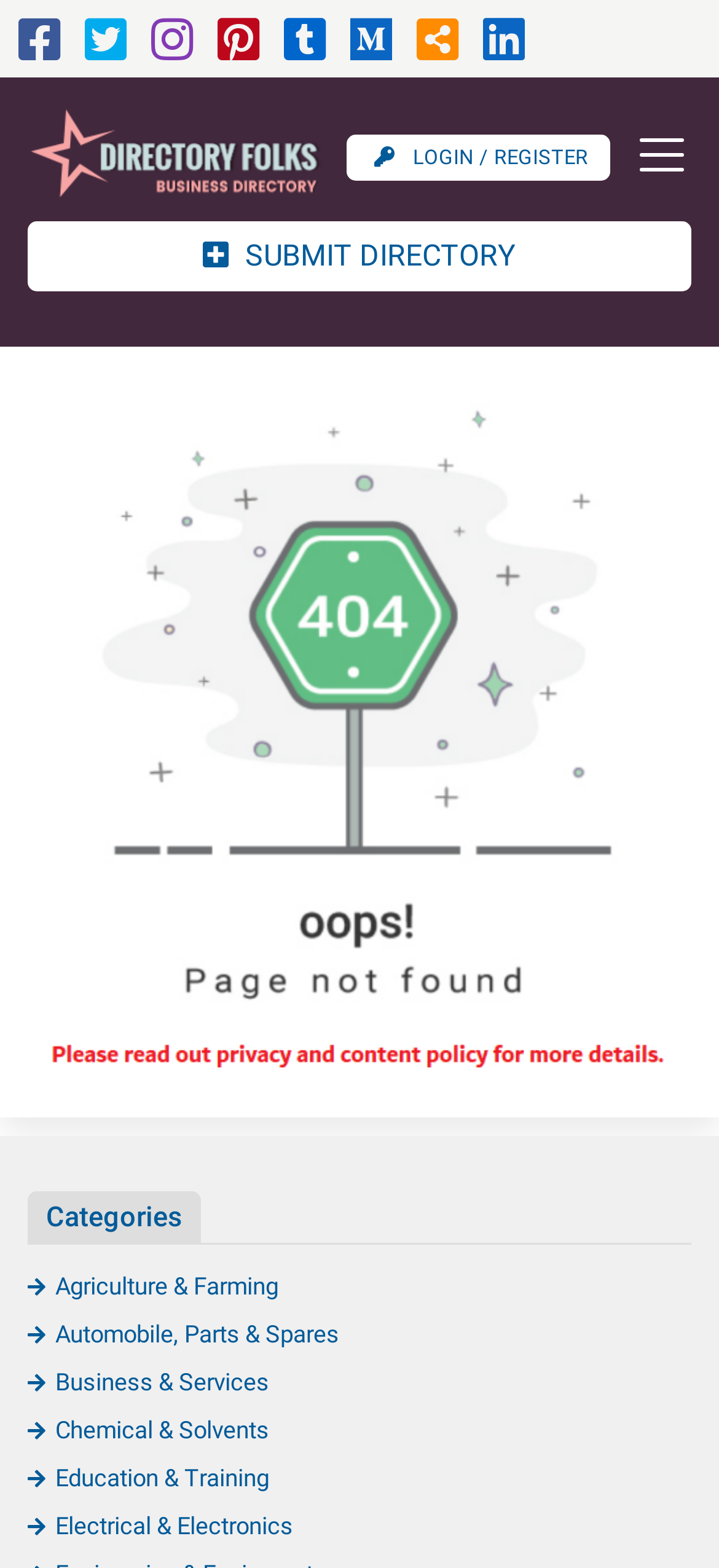What is the text of the first category?
Make sure to answer the question with a detailed and comprehensive explanation.

I looked at the categories section of the webpage and found that the first category is 'Agriculture & Farming', which is represented by the icon ''.